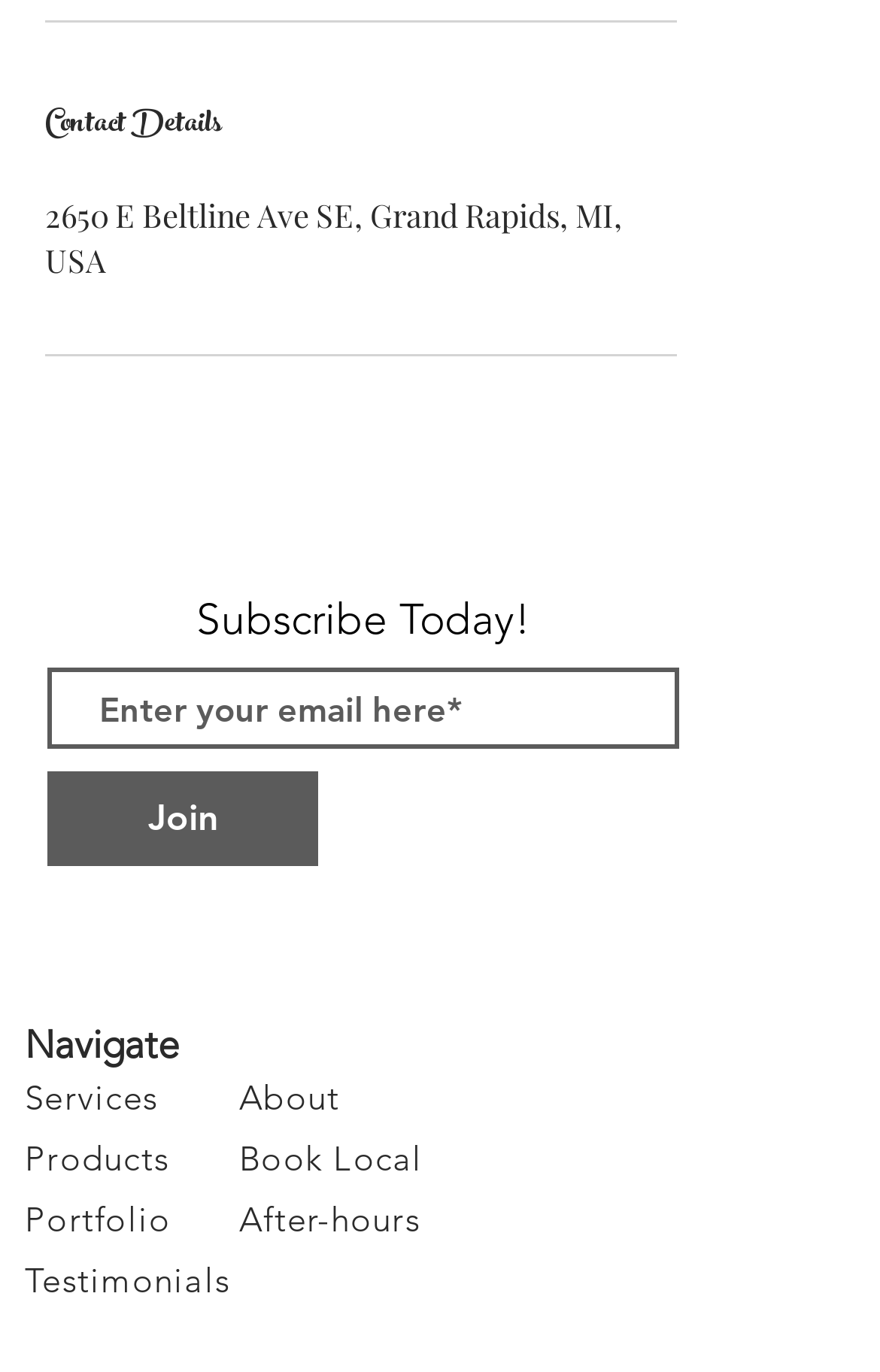Determine the bounding box coordinates for the HTML element described here: "Join".

[0.054, 0.563, 0.362, 0.632]